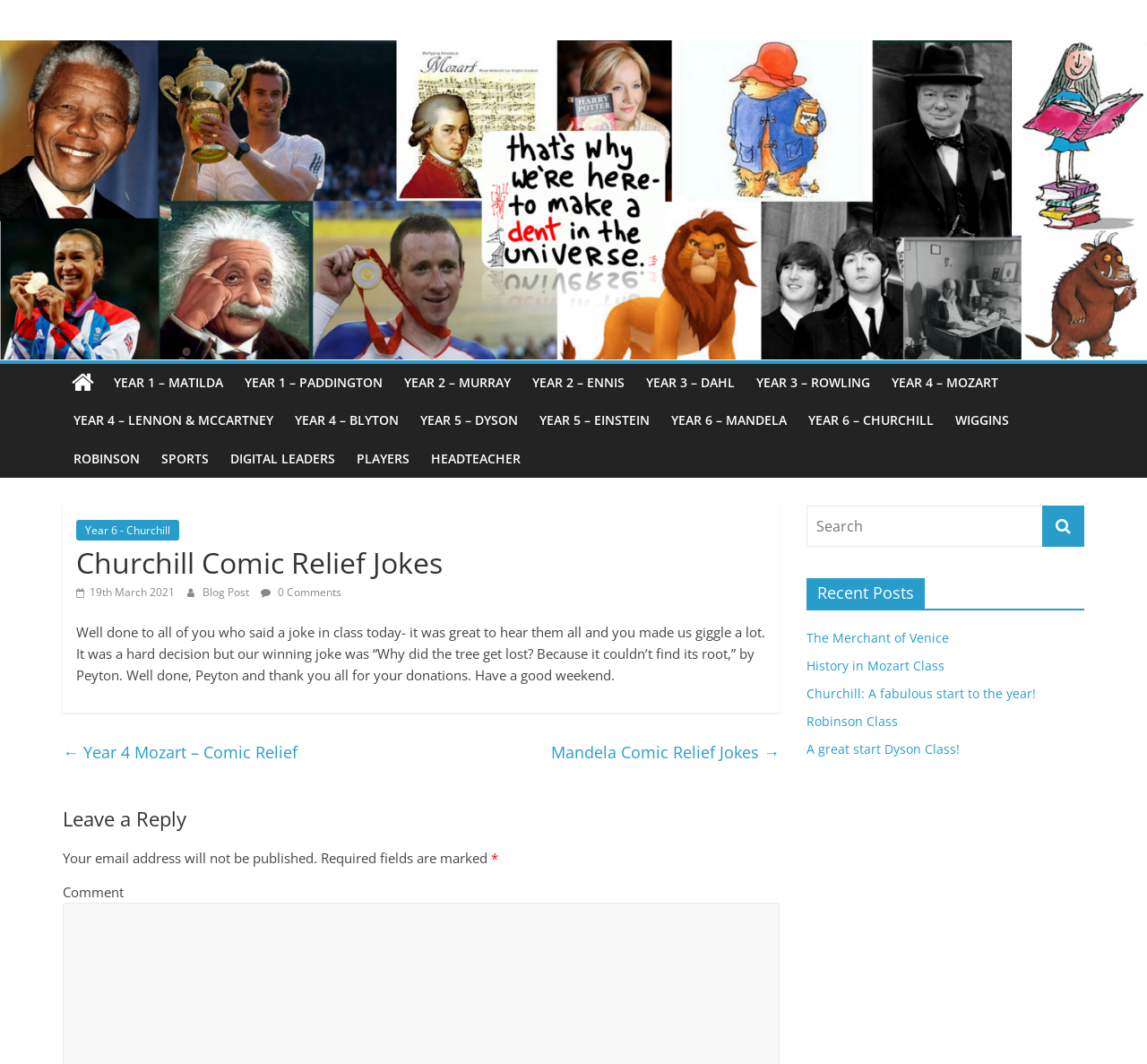Find the bounding box coordinates of the element you need to click on to perform this action: 'Check the next message'. The coordinates should be represented by four float values between 0 and 1, in the format [left, top, right, bottom].

None